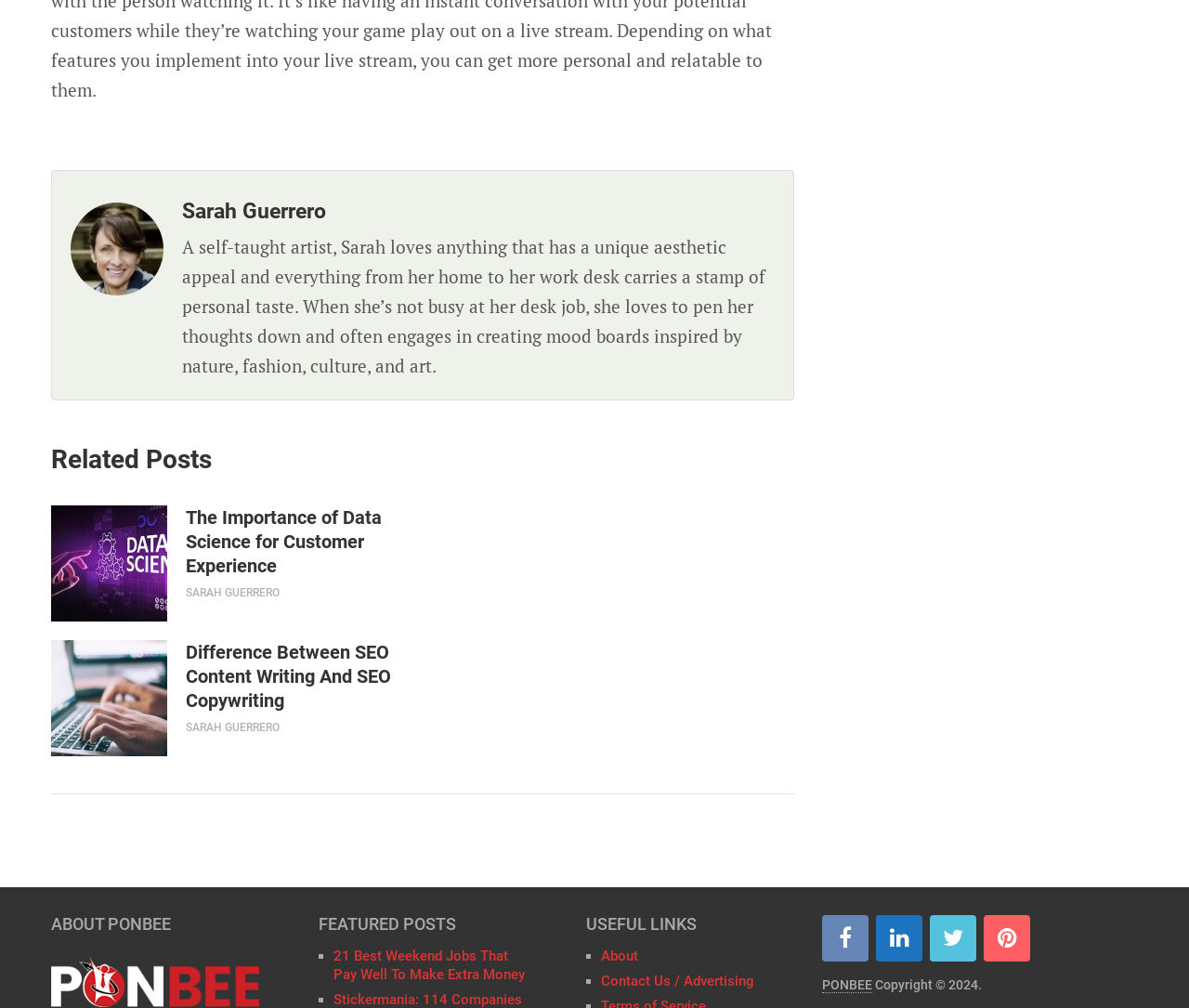Locate the bounding box coordinates of the clickable region necessary to complete the following instruction: "Go to the FEATURED POSTS section". Provide the coordinates in the format of four float numbers between 0 and 1, i.e., [left, top, right, bottom].

[0.268, 0.909, 0.443, 0.925]